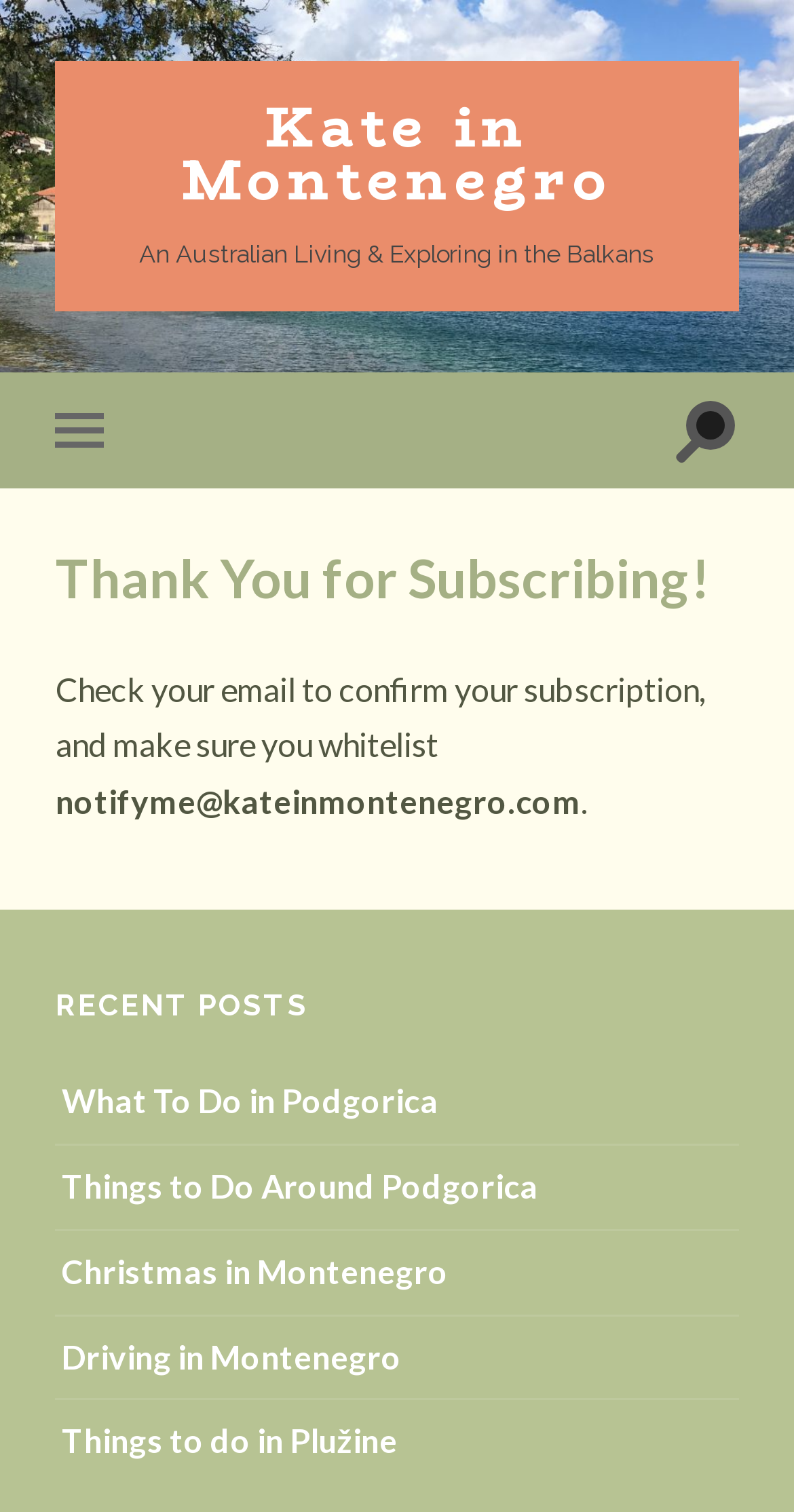Answer the question briefly using a single word or phrase: 
How many recent posts are listed?

5